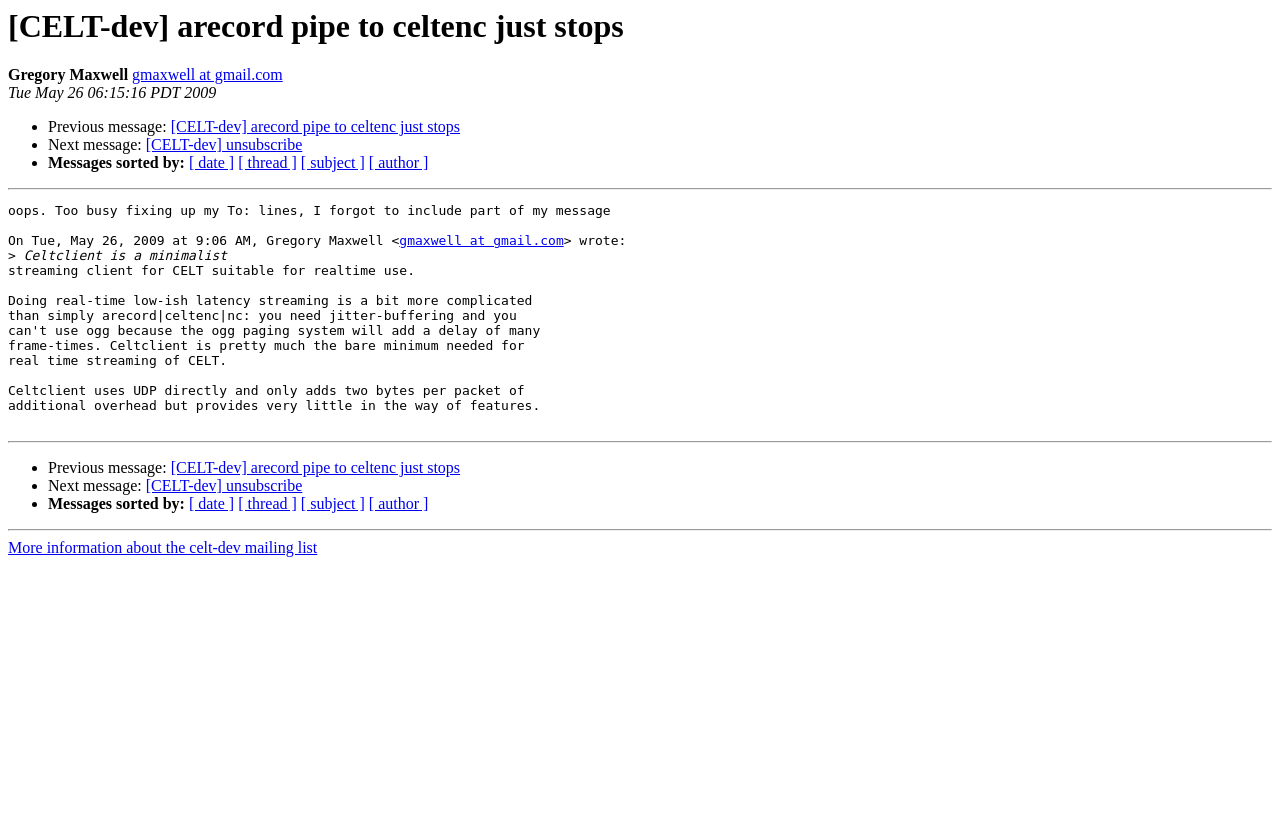Please specify the bounding box coordinates of the clickable region to carry out the following instruction: "Sort messages by date". The coordinates should be four float numbers between 0 and 1, in the format [left, top, right, bottom].

[0.148, 0.186, 0.183, 0.206]